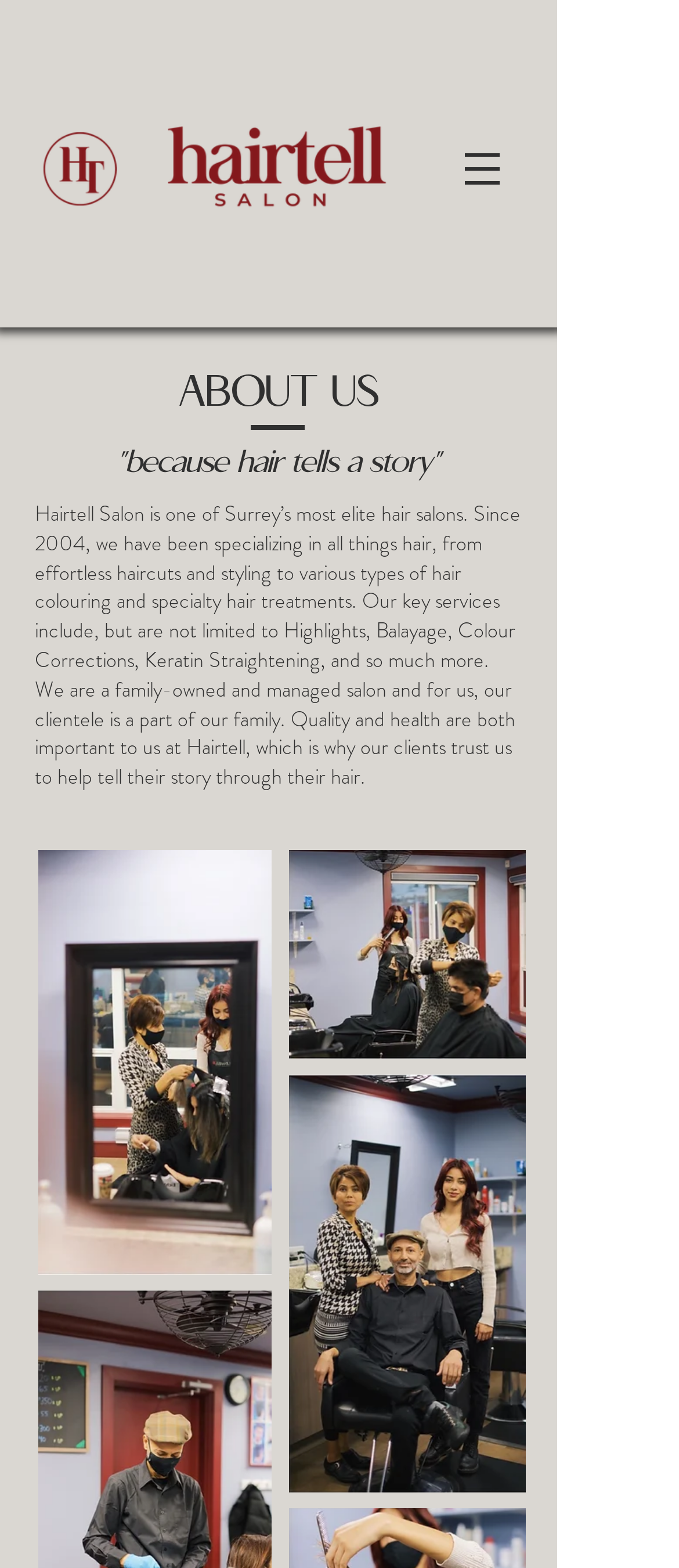What is the tone of the salon's description?
Based on the image, provide a one-word or brief-phrase response.

Professional and family-oriented